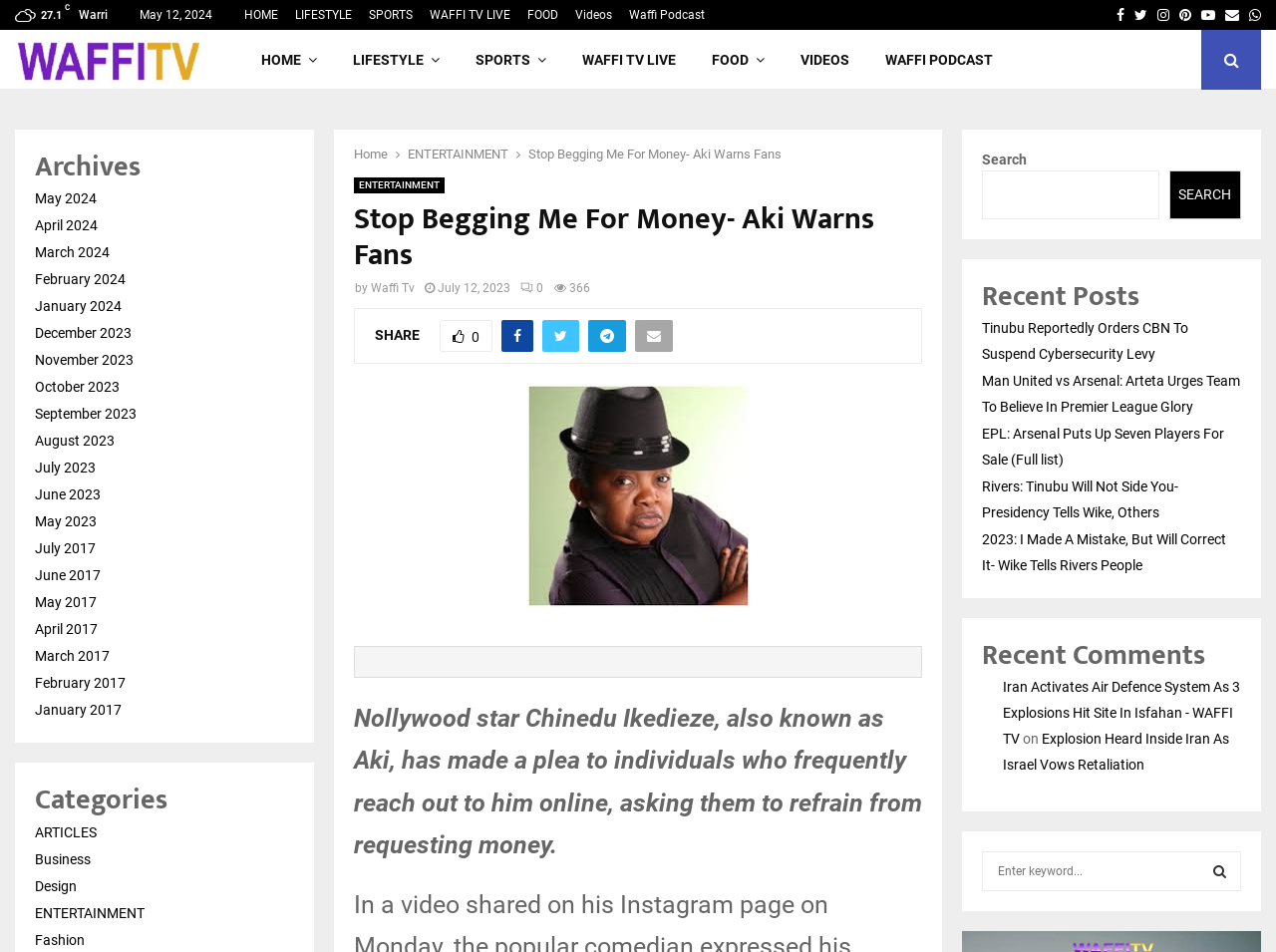Respond concisely with one word or phrase to the following query:
What is the category of the article?

ENTERTAINMENT